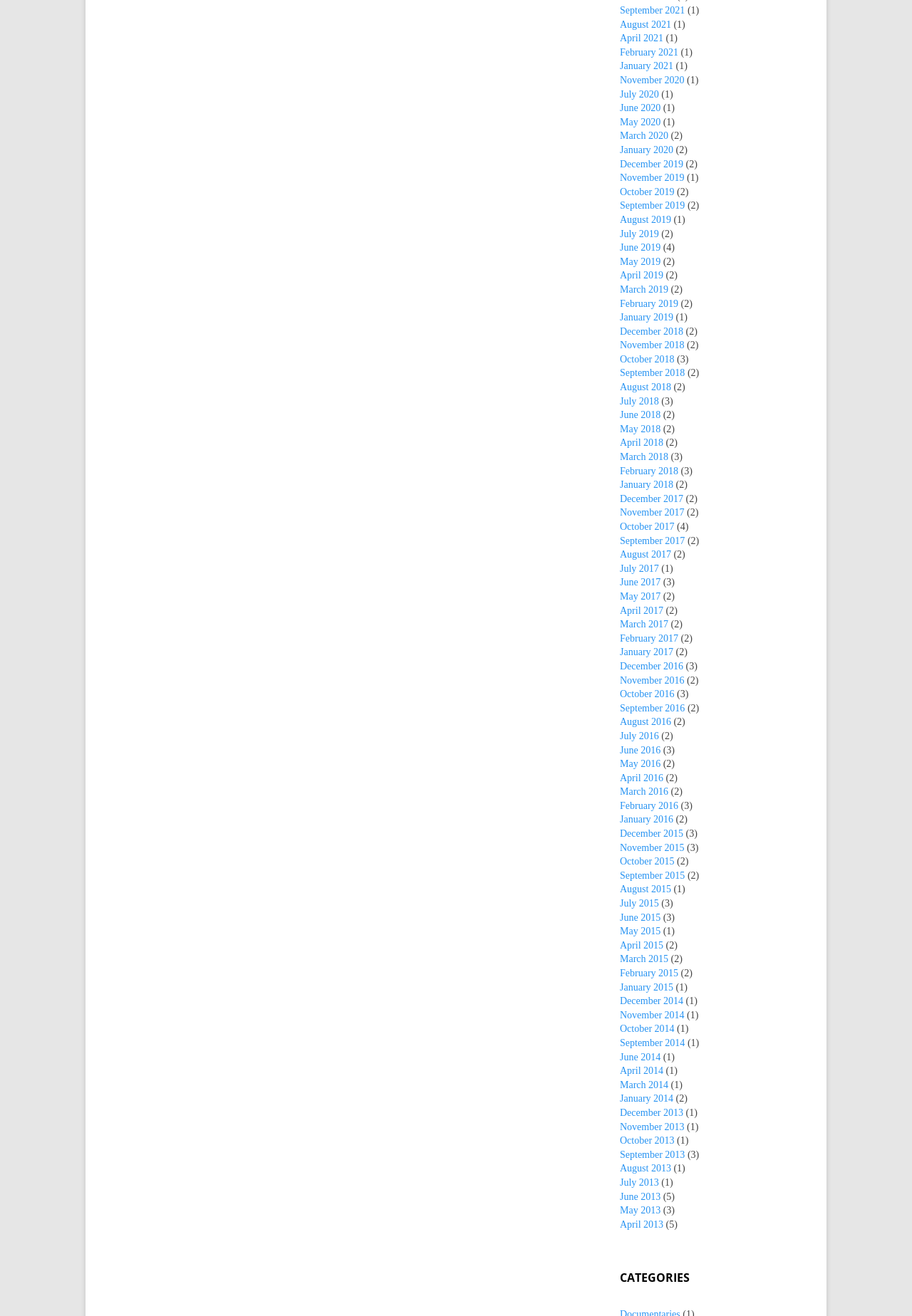Carefully examine the image and provide an in-depth answer to the question: What is the latest month with 2 articles?

I scanned the list of links to find the latest month with '(2)' next to it, indicating 2 articles. The latest such month is February 2021.